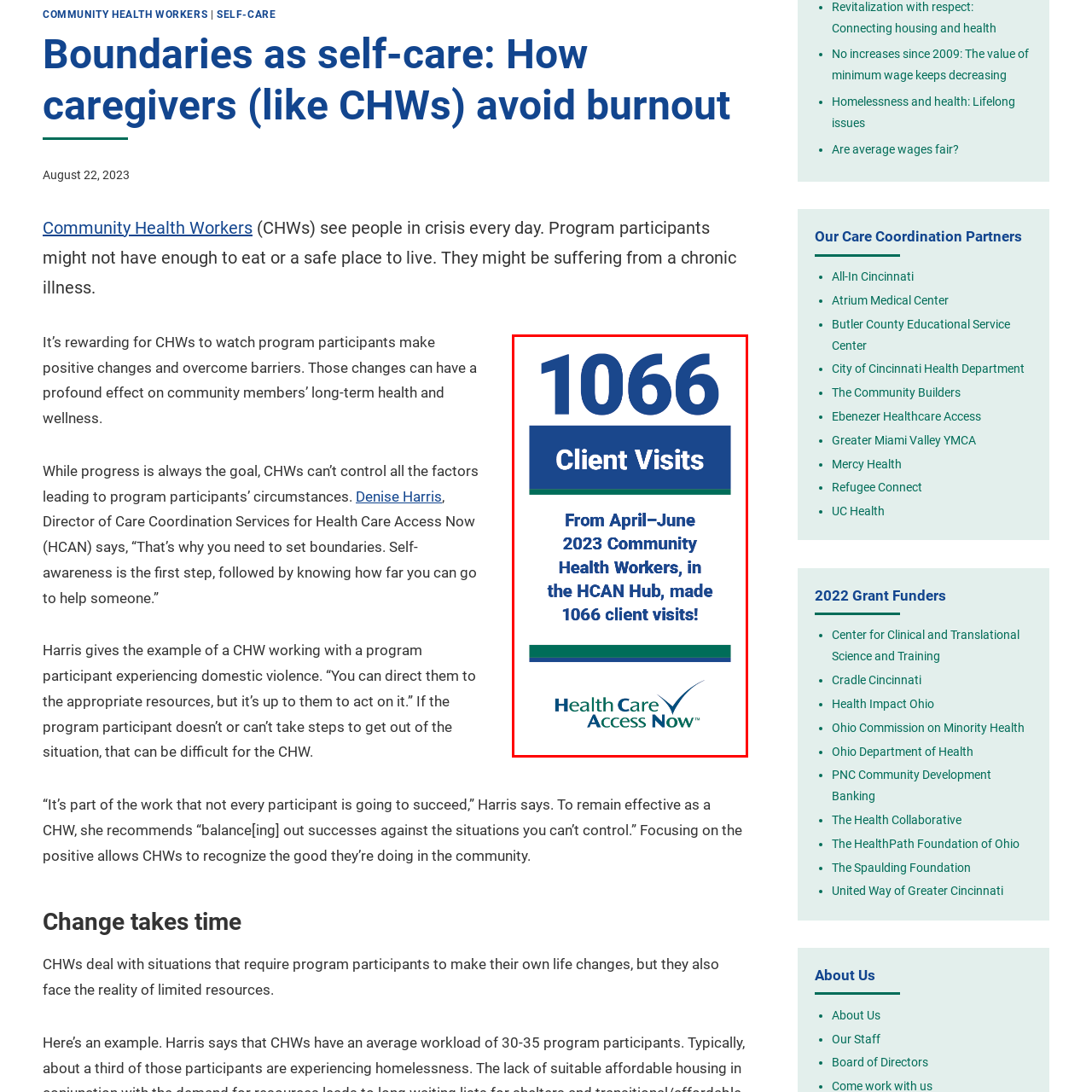What is the name of the organization associated with the CHWs?
Examine the visual content inside the red box and reply with a single word or brief phrase that best answers the question.

Health Care Access Now (HCAN)